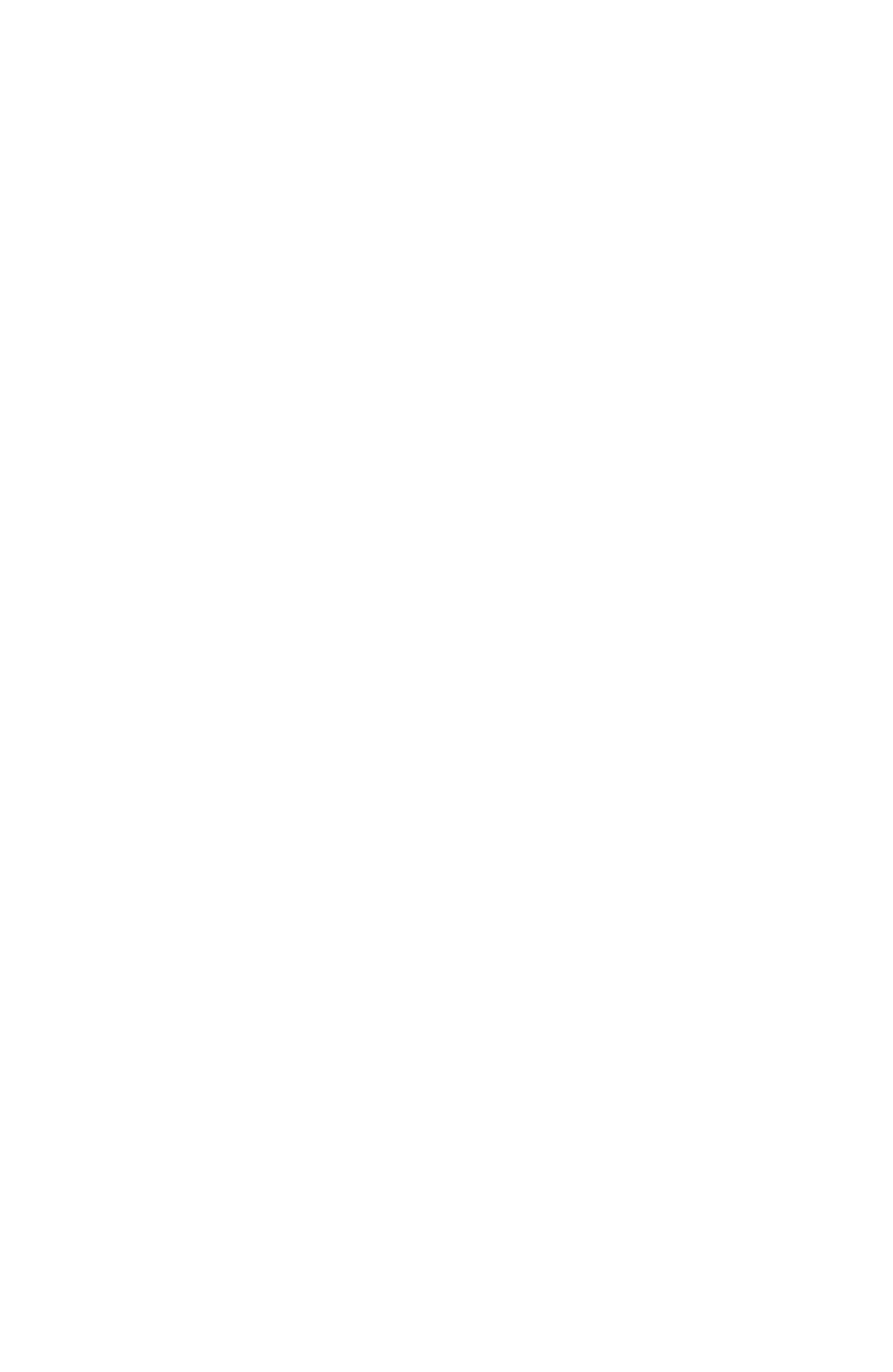Please identify the bounding box coordinates of the element that needs to be clicked to execute the following command: "view other revisions". Provide the bounding box using four float numbers between 0 and 1, formatted as [left, top, right, bottom].

[0.426, 0.879, 0.792, 0.907]